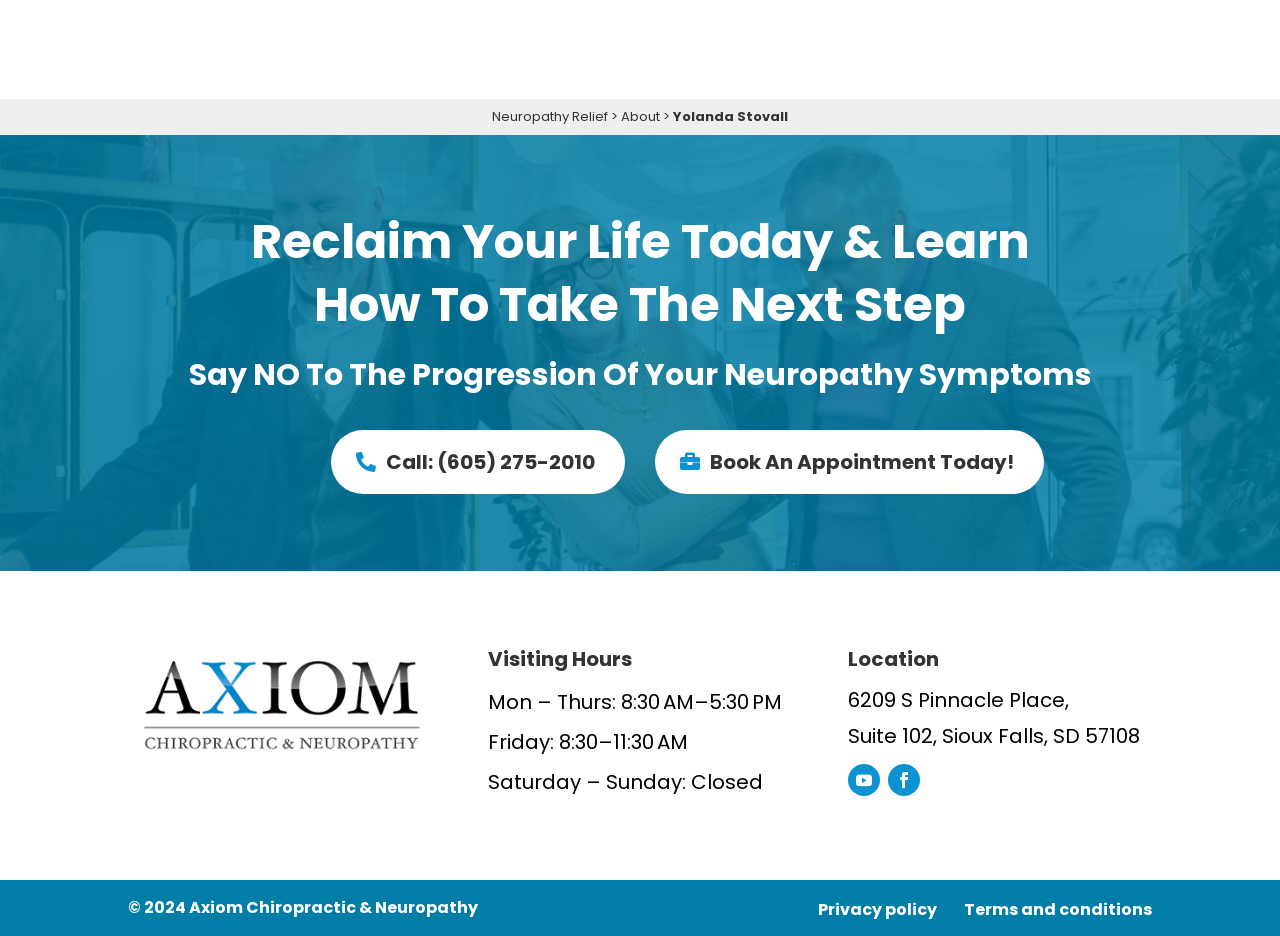Please provide a brief answer to the question using only one word or phrase: 
Who is the author of the webpage content?

Yolanda Stovall